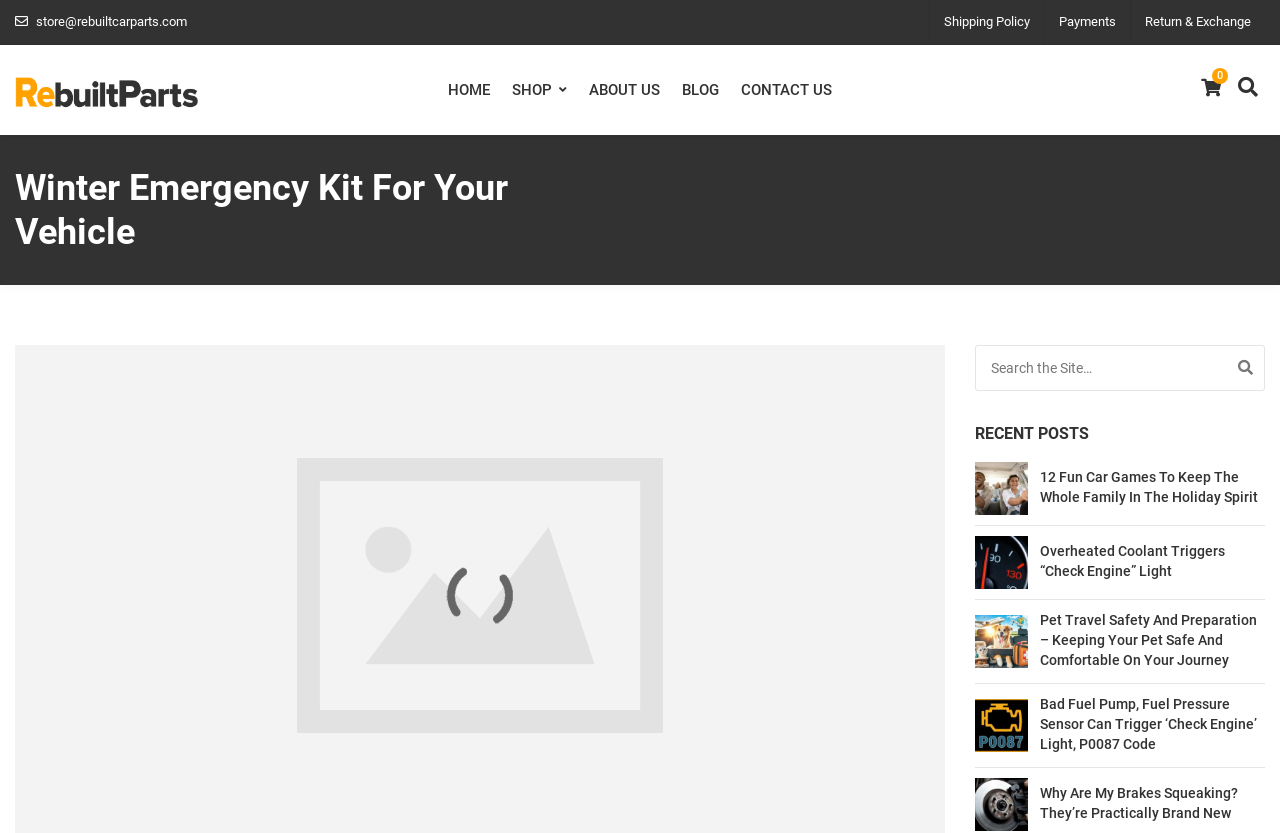Use the details in the image to answer the question thoroughly: 
How many recent posts are displayed on the webpage?

The webpage displays 5 recent posts, each with a title and a link to the full article, under the 'RECENT POSTS' heading.